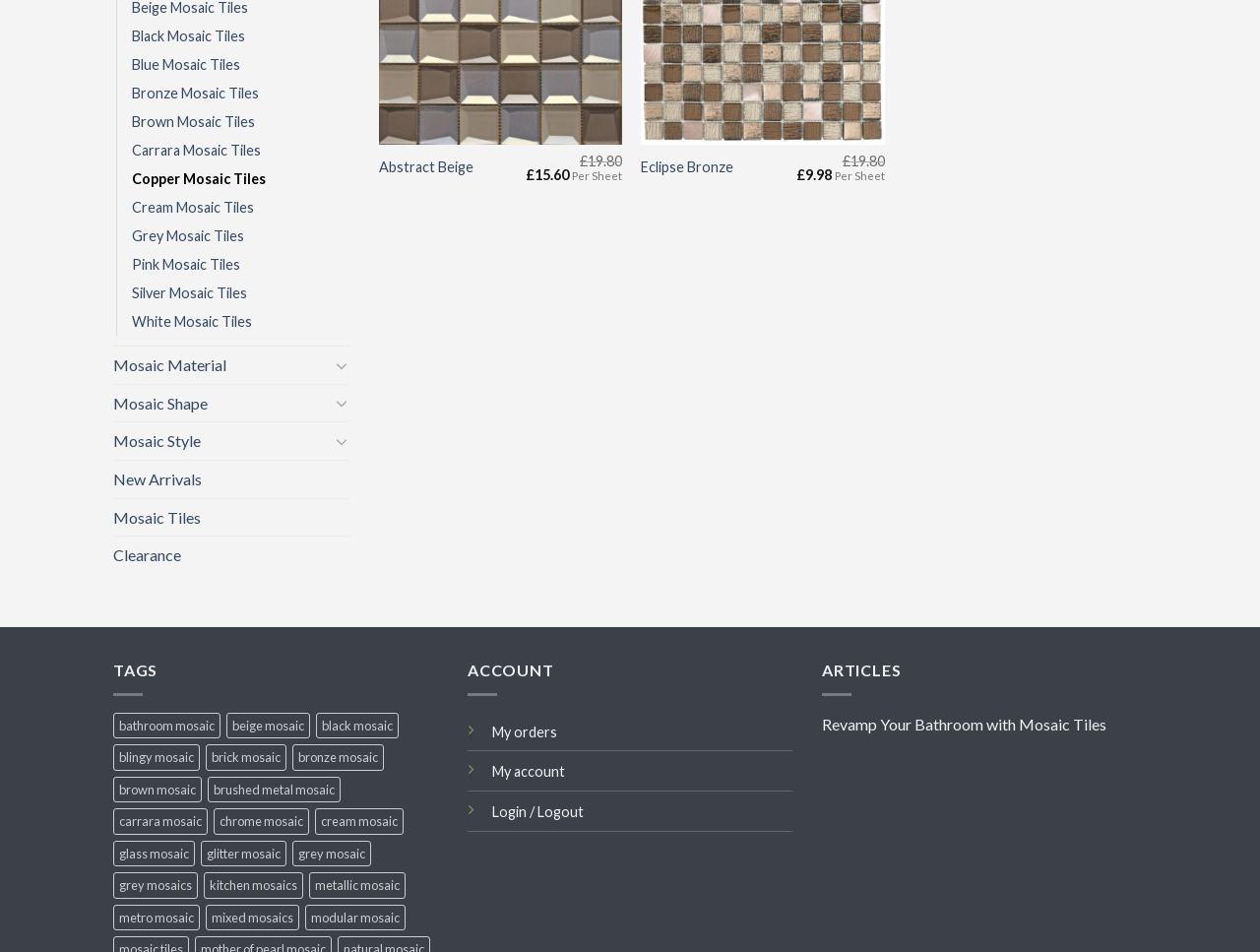From the element description black mosaic, predict the bounding box coordinates of the UI element. The coordinates must be specified in the format (top-left x, top-left y, bottom-right x, bottom-right y) and should be within the 0 to 1 range.

[0.251, 0.749, 0.316, 0.776]